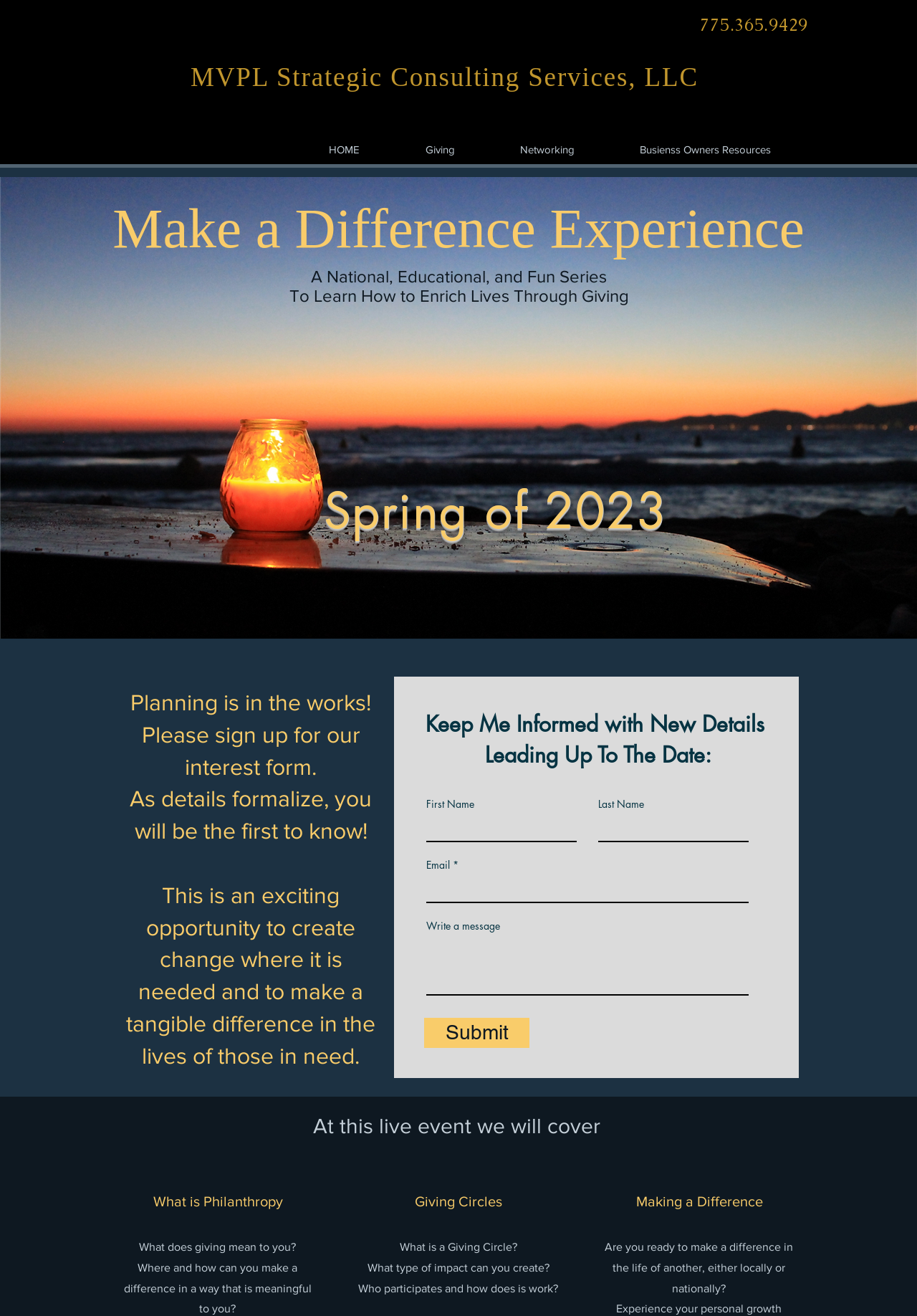Please identify the webpage's heading and generate its text content.

Make a Difference Experience